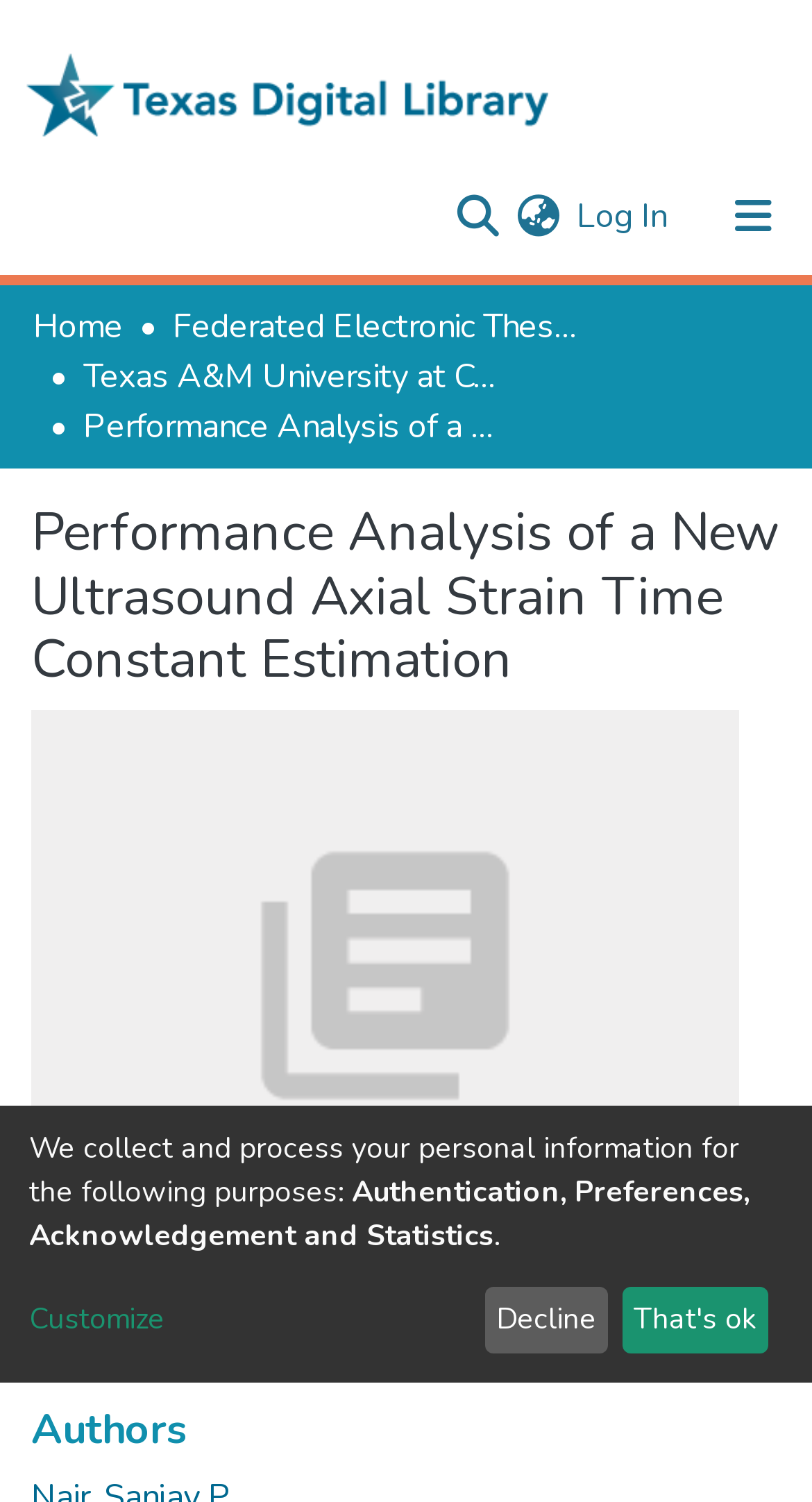Please identify the bounding box coordinates of the element I should click to complete this instruction: 'Toggle navigation'. The coordinates should be given as four float numbers between 0 and 1, like this: [left, top, right, bottom].

[0.856, 0.116, 1.0, 0.172]